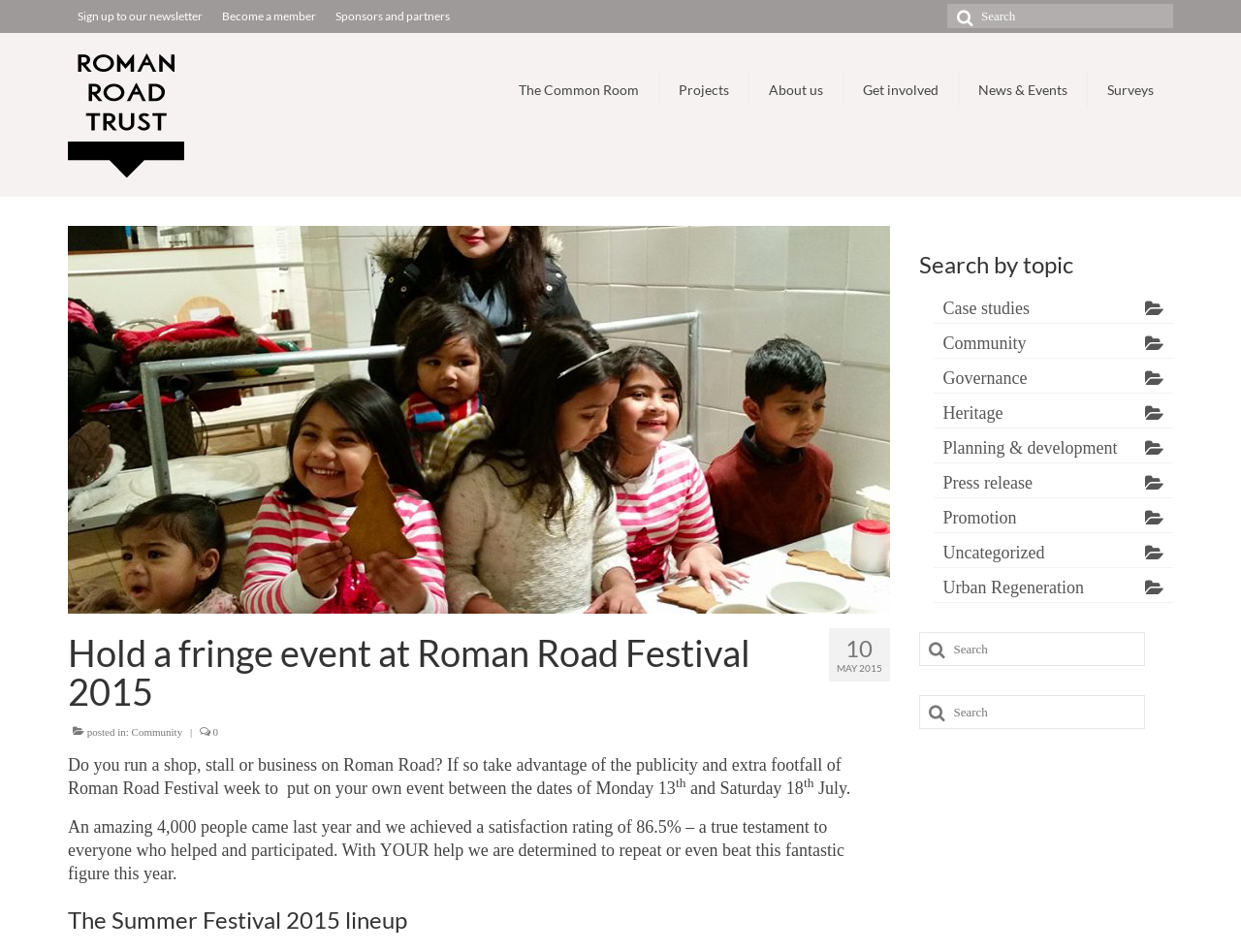Given the element description Urban Regeneration, specify the bounding box coordinates of the corresponding UI element in the format (top-left x, top-left y, bottom-right x, bottom-right y). All values must be between 0 and 1.

[0.752, 0.602, 0.945, 0.633]